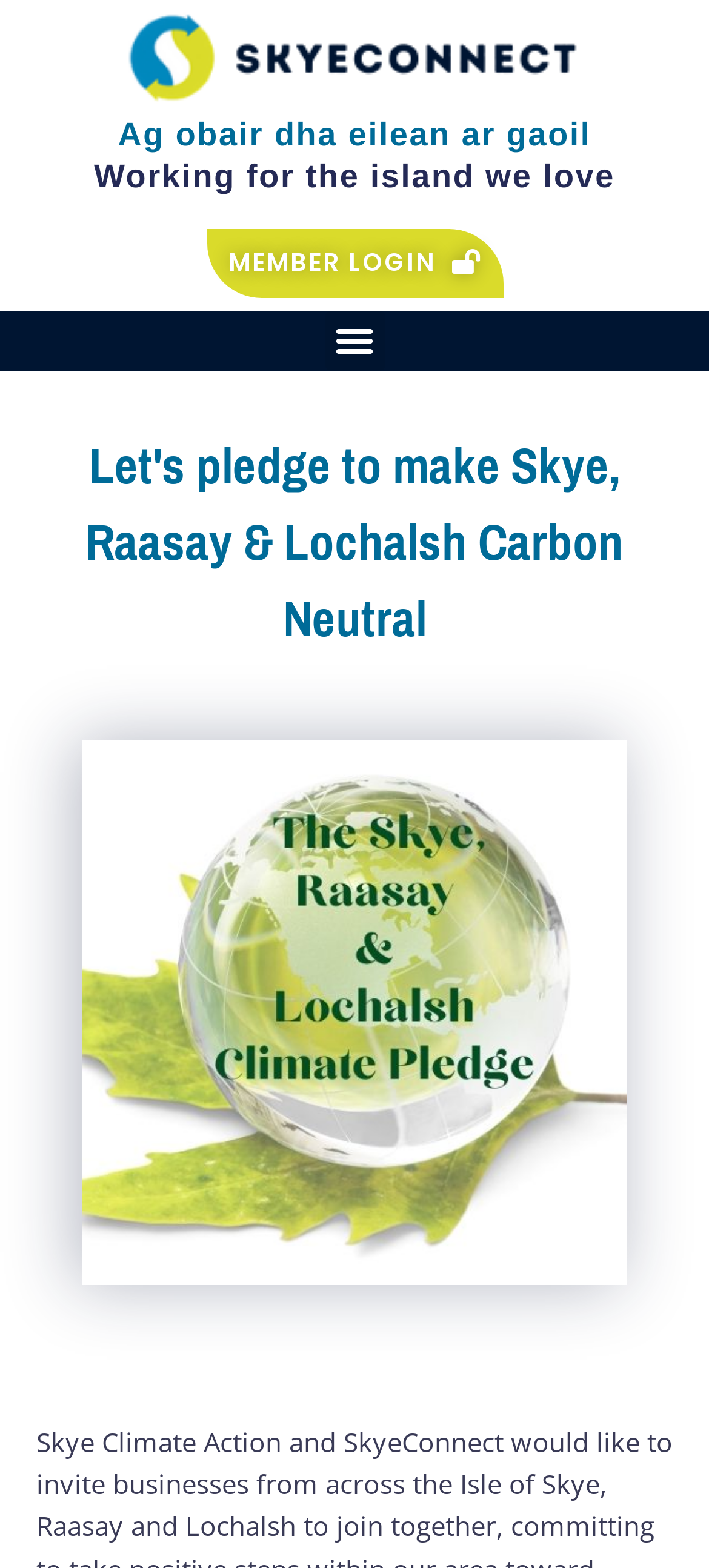Identify and provide the main heading of the webpage.

Let's pledge to make Skye, Raasay & Lochalsh Carbon Neutral